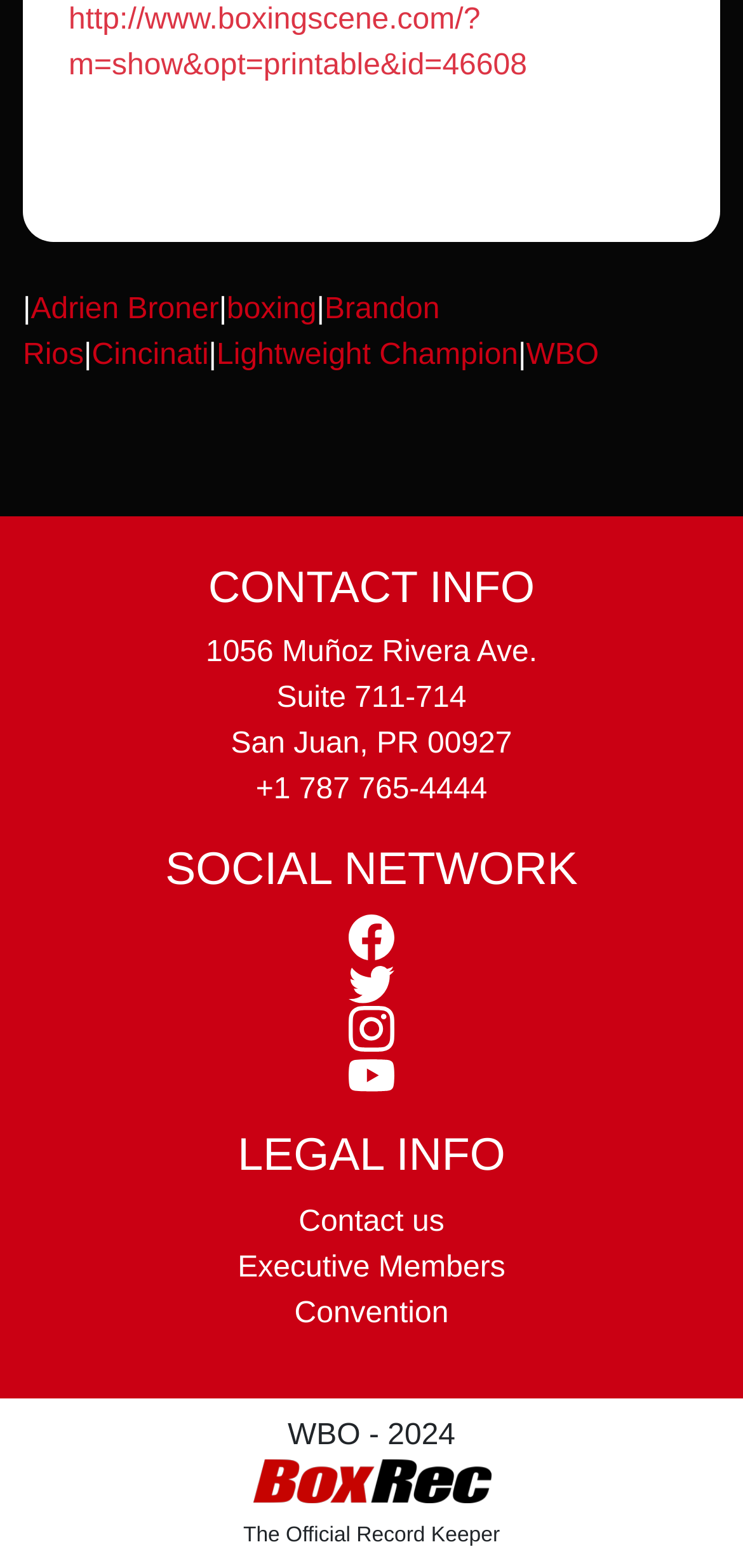What is the phone number of the WBO?
Please look at the screenshot and answer using one word or phrase.

+1 787 765-4444